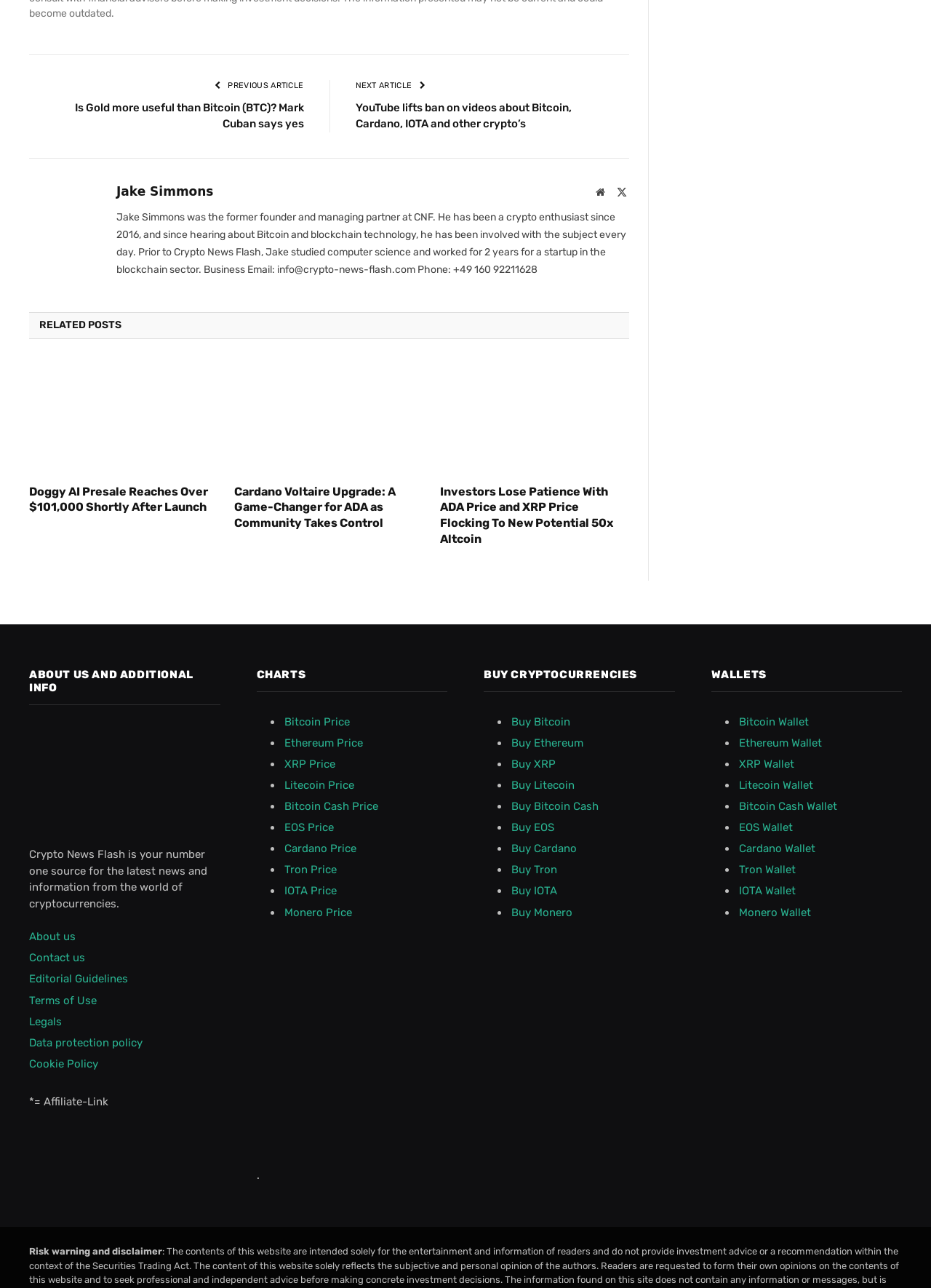Find the bounding box coordinates of the UI element according to this description: "Legals".

[0.031, 0.787, 0.066, 0.8]